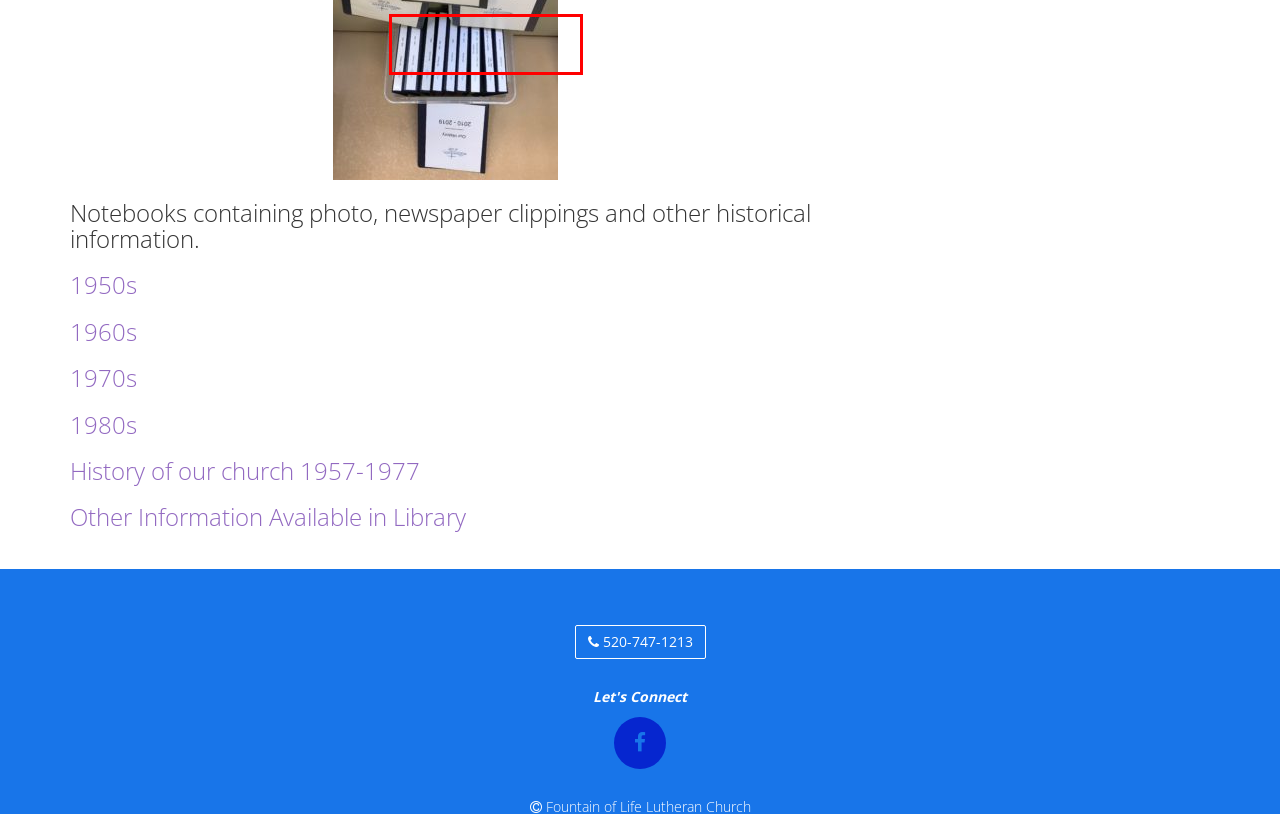You are given a screenshot of a webpage with a red rectangle bounding box. Choose the best webpage description that matches the new webpage after clicking the element in the bounding box. Here are the candidates:
A. Slide 1 – Fountain of Life Lutheran Church
B. Other Information Available in Library – Fountain of Life Lutheran Church
C. Fountain of Life Lutheran Church – FOL Follows Jesus
D. Slide 2 – Fountain of Life Lutheran Church
E. Pastoral Counseling – Fountain of Life Lutheran Church
F. We Believe – Fountain of Life Lutheran Church
G. 1960s – Fountain of Life Lutheran Church
H. This Week’s Worship Folder – Fountain of Life Lutheran Church

B